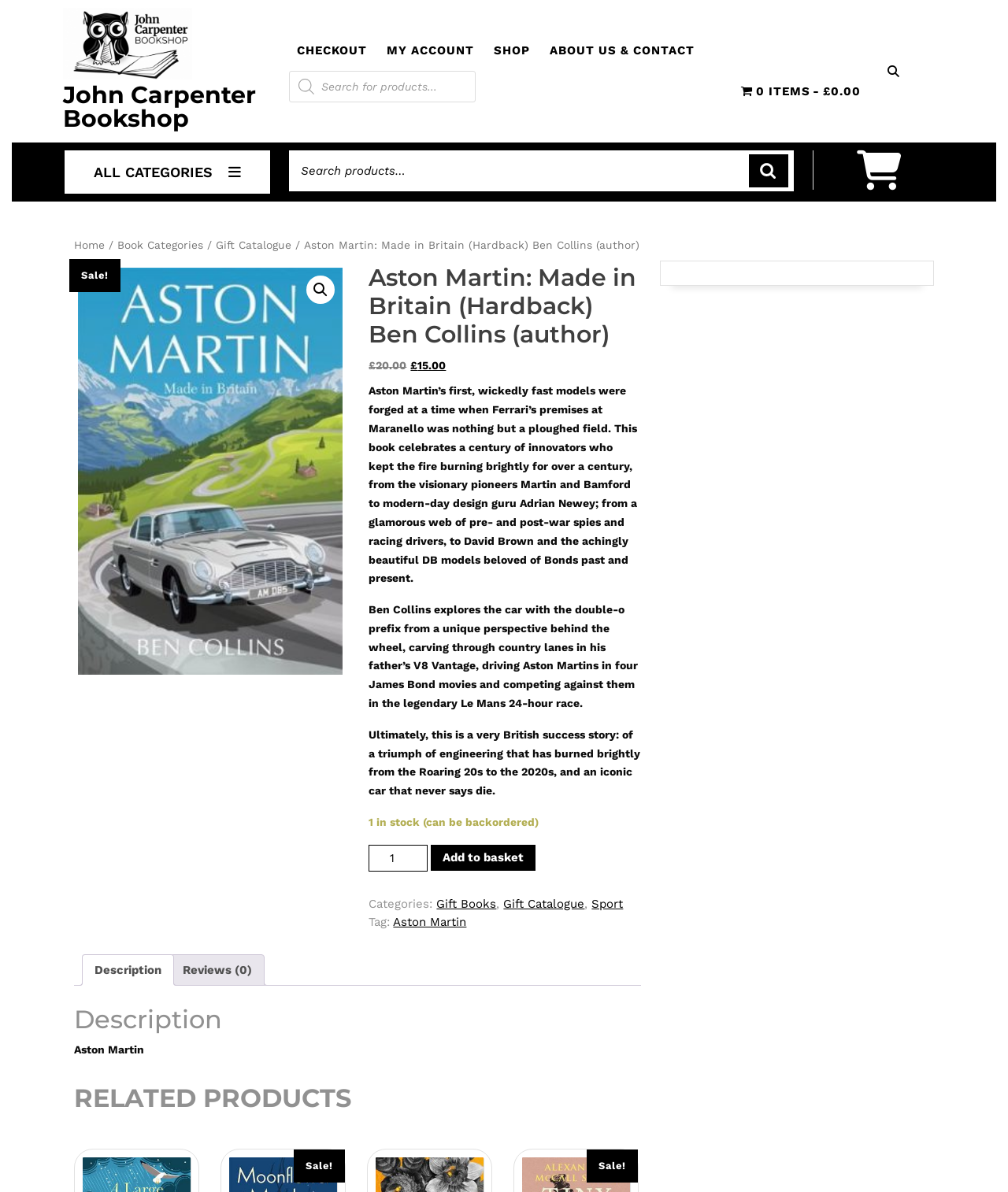Respond with a single word or phrase to the following question: What is the current price of the book?

£15.00